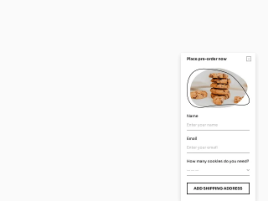What is the color of the cookies' exterior?
Look at the screenshot and give a one-word or phrase answer.

Golden-brown